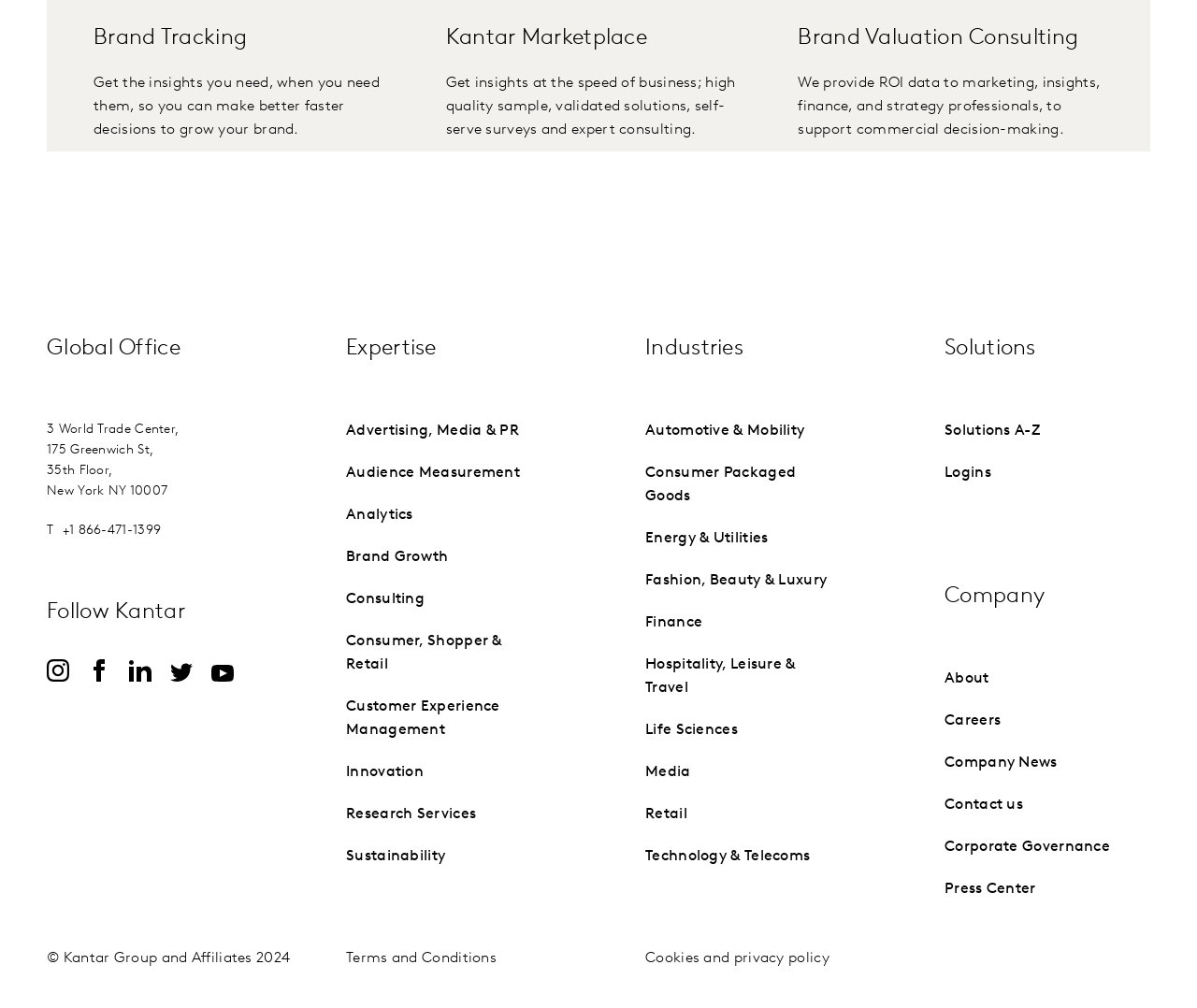Find the bounding box coordinates corresponding to the UI element with the description: "Instagram Logo". The coordinates should be formatted as [left, top, right, bottom], with values as floats between 0 and 1.

None